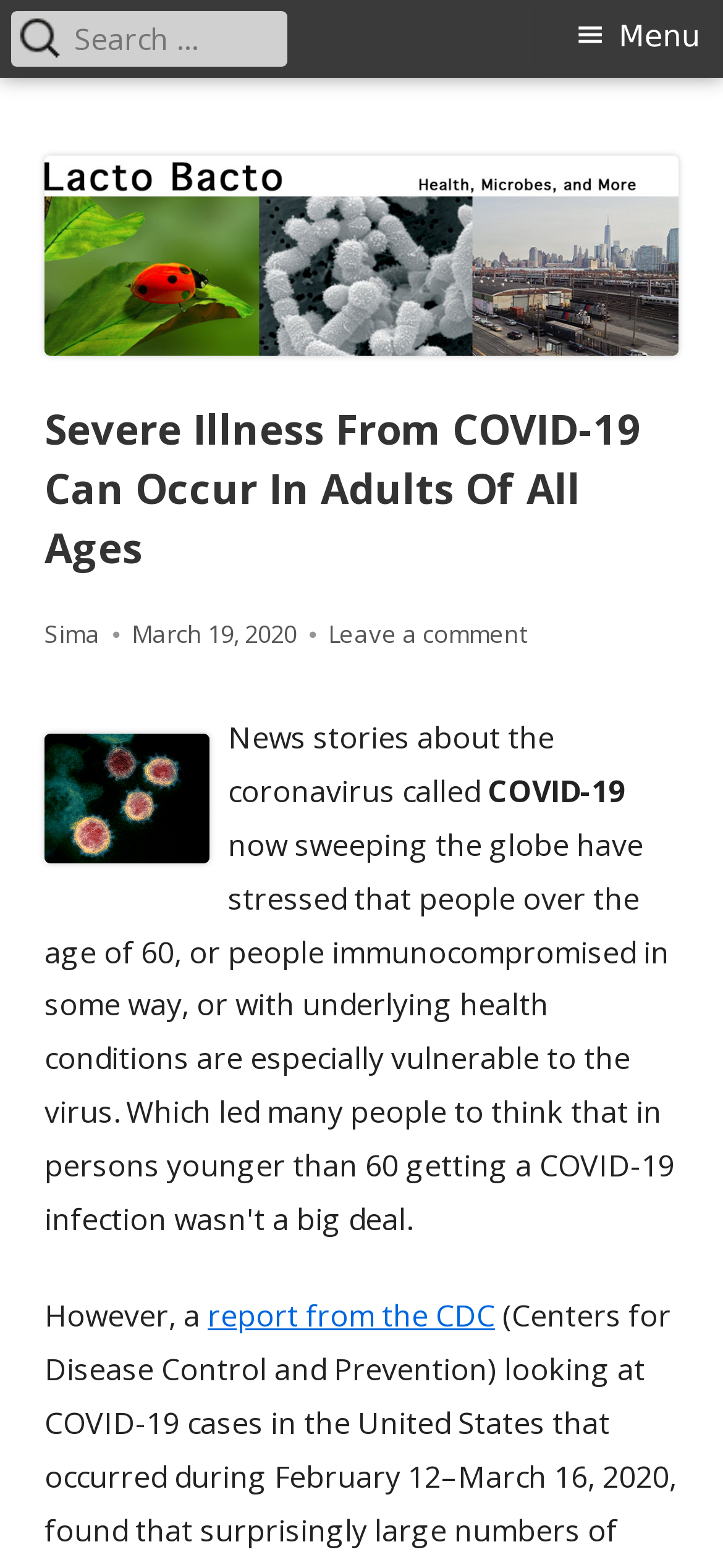When was the article published?
Look at the screenshot and provide an in-depth answer.

The publication date of the article can be found by looking at the text 'Published on' followed by the link 'March 19, 2020', which indicates that the article was published on March 19, 2020.